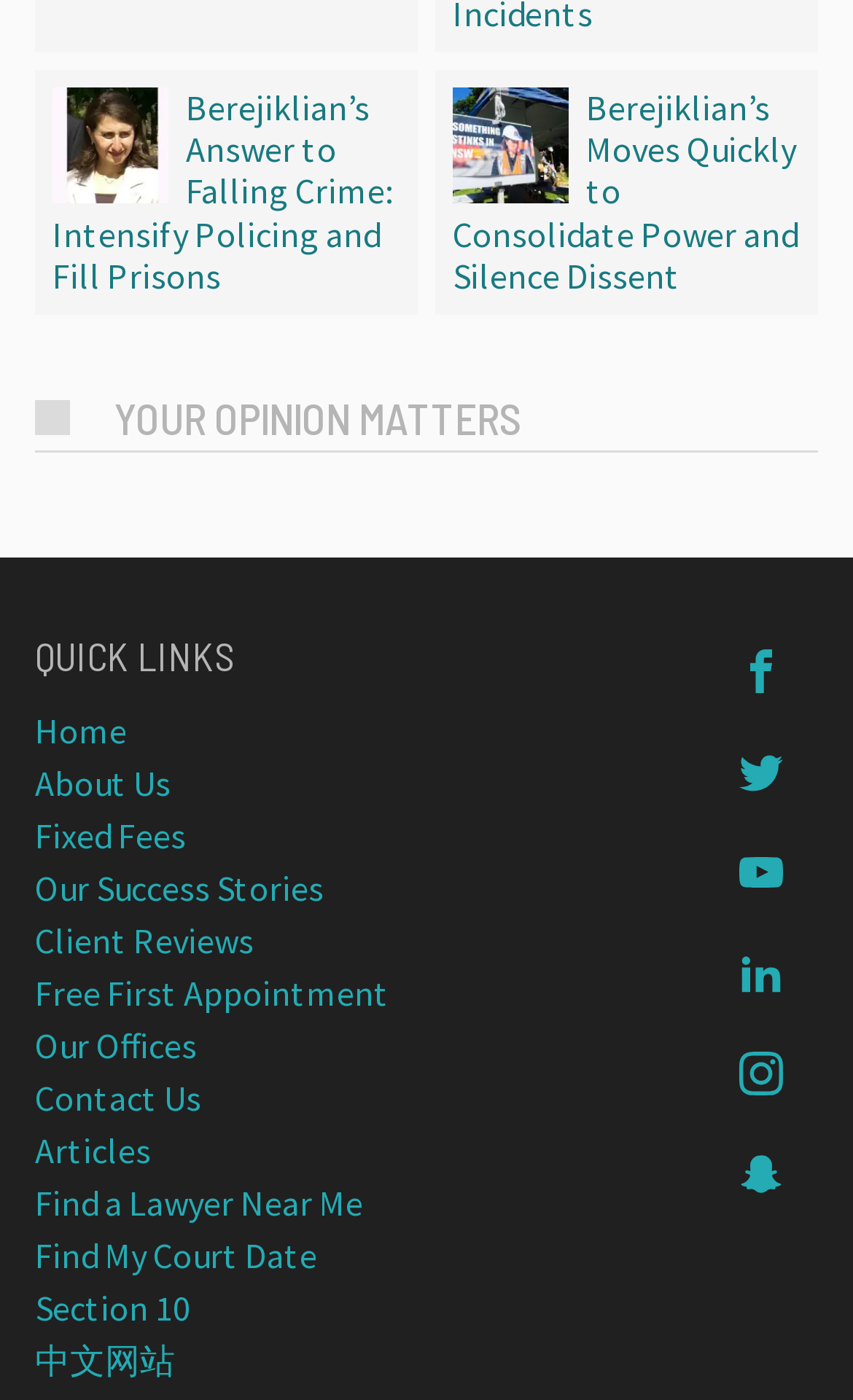What is the heading above 'QUICK LINKS'?
Provide a thorough and detailed answer to the question.

I looked at the heading above the 'QUICK LINKS' section and found that it is 'YOUR OPINION MATTERS'.